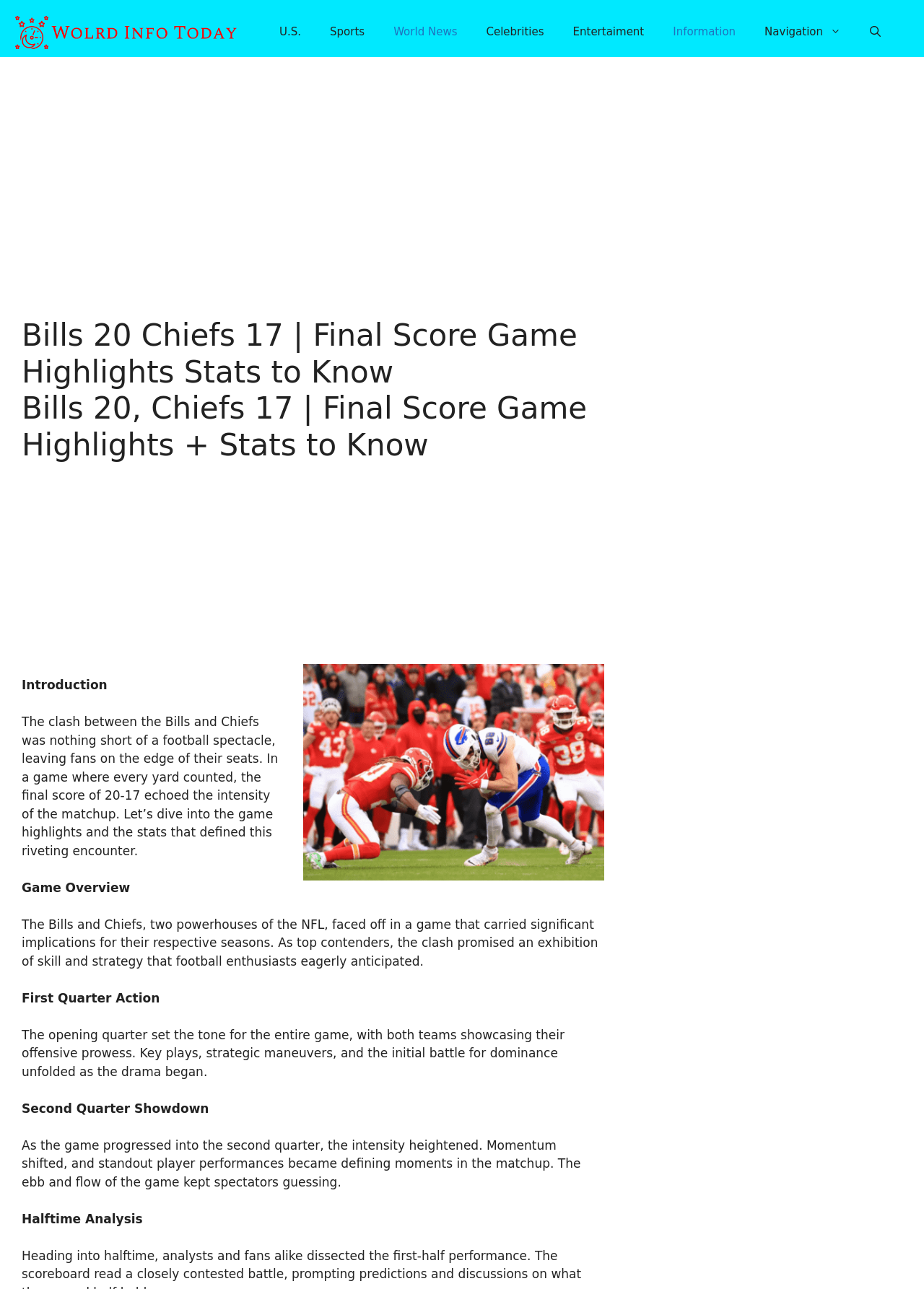Identify the bounding box coordinates of the area you need to click to perform the following instruction: "view Giuseppe Fiordispina's profile".

None